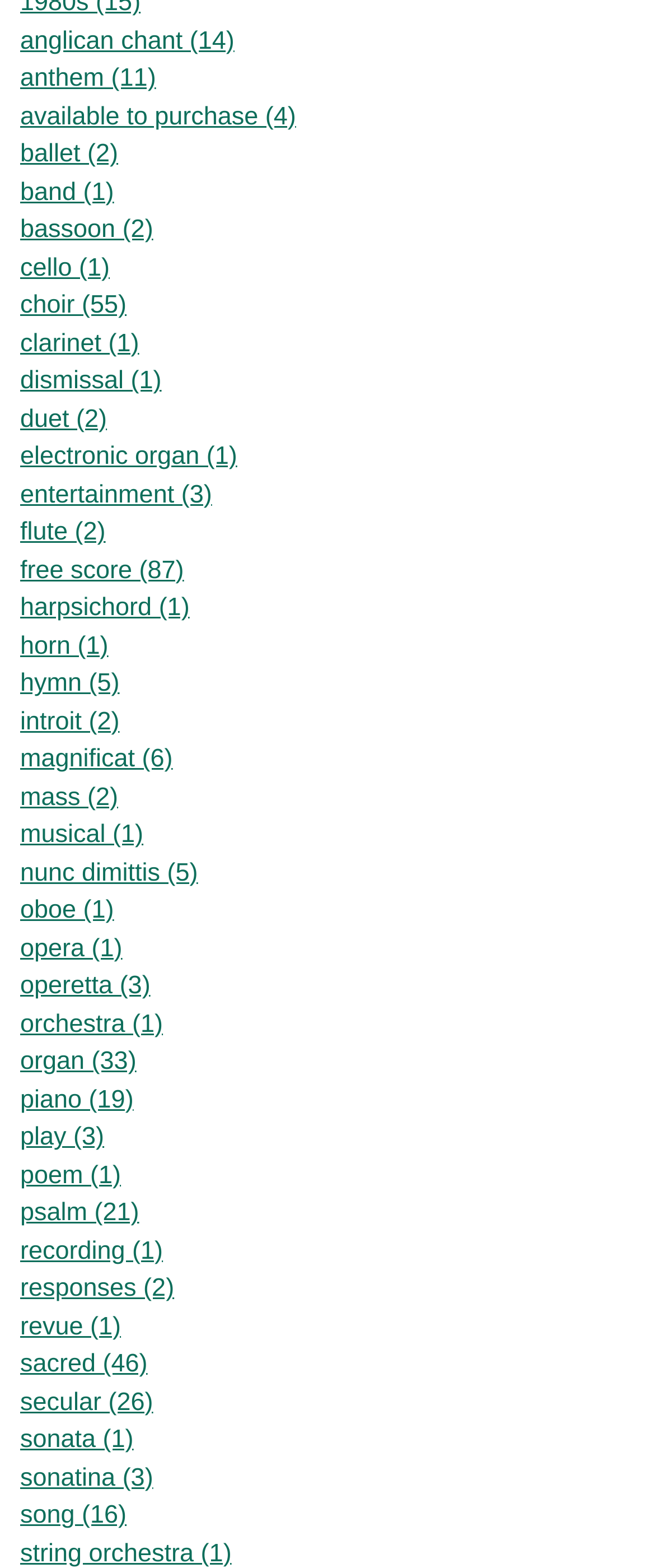Could you indicate the bounding box coordinates of the region to click in order to complete this instruction: "explore sacred music".

[0.031, 0.861, 0.225, 0.879]